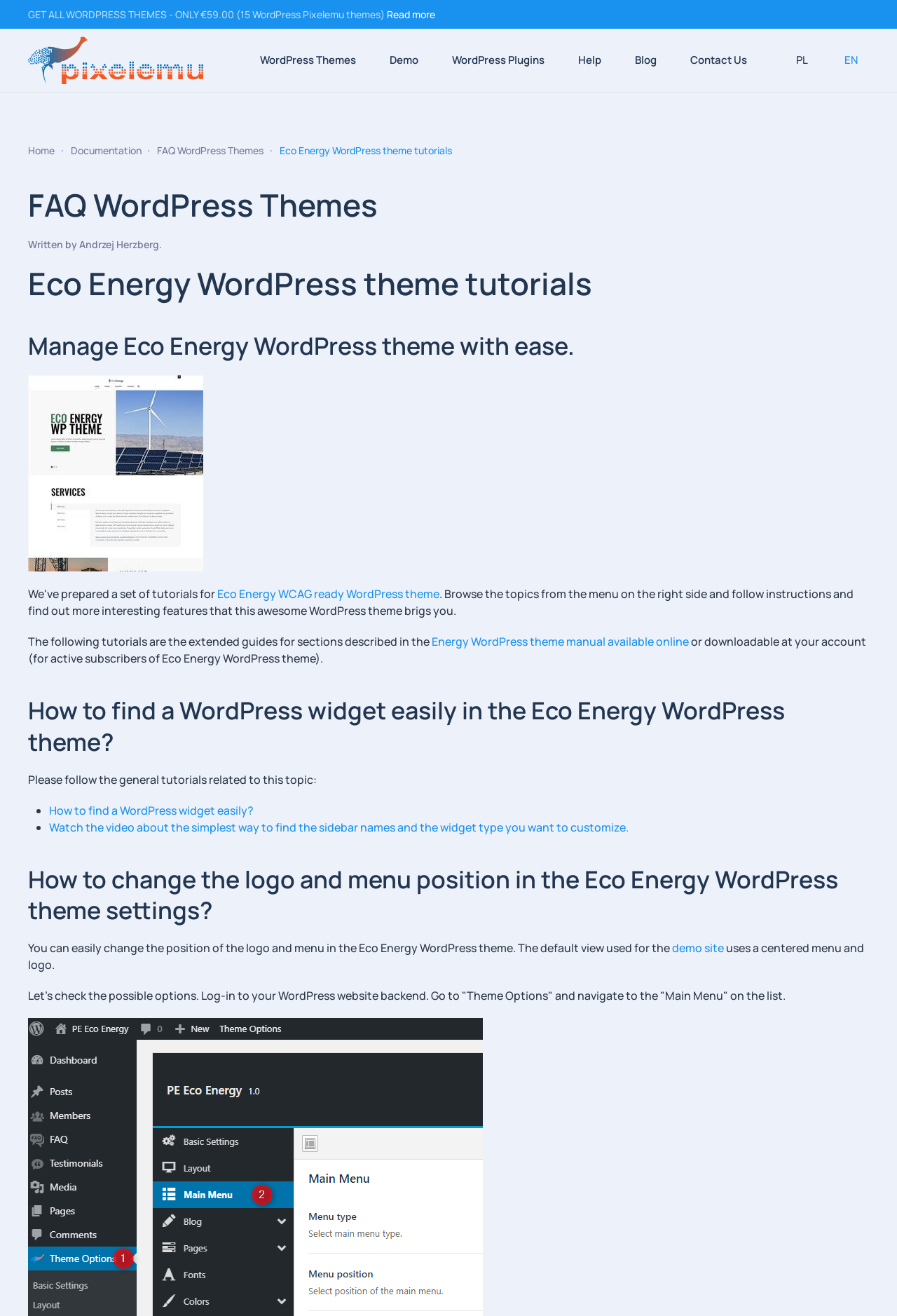Find the bounding box coordinates of the area that needs to be clicked in order to achieve the following instruction: "Change language to English". The coordinates should be specified as four float numbers between 0 and 1, i.e., [left, top, right, bottom].

[0.935, 0.036, 0.962, 0.056]